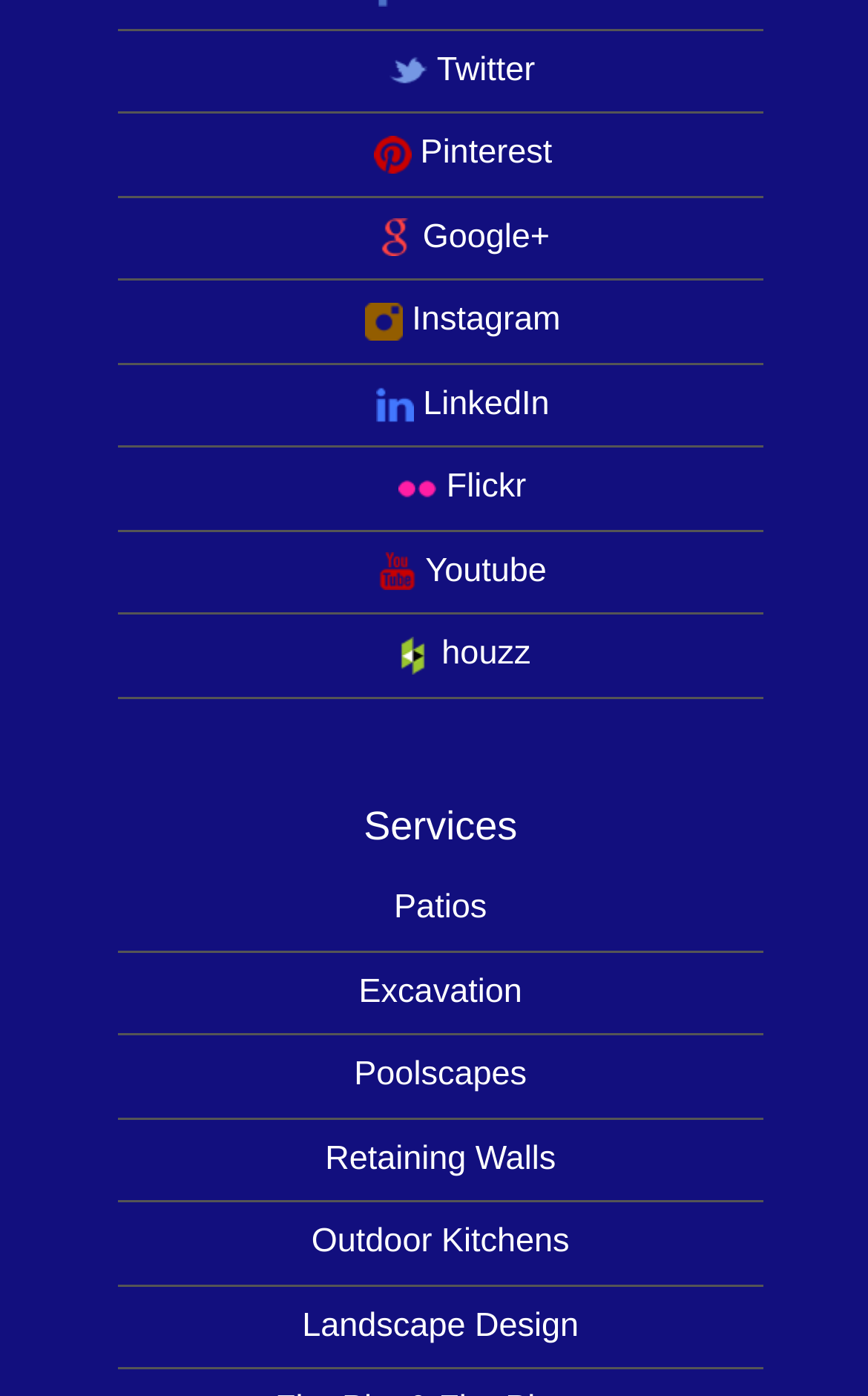Using the given element description, provide the bounding box coordinates (top-left x, top-left y, bottom-right x, bottom-right y) for the corresponding UI element in the screenshot: Retaining Walls

[0.375, 0.816, 0.64, 0.843]